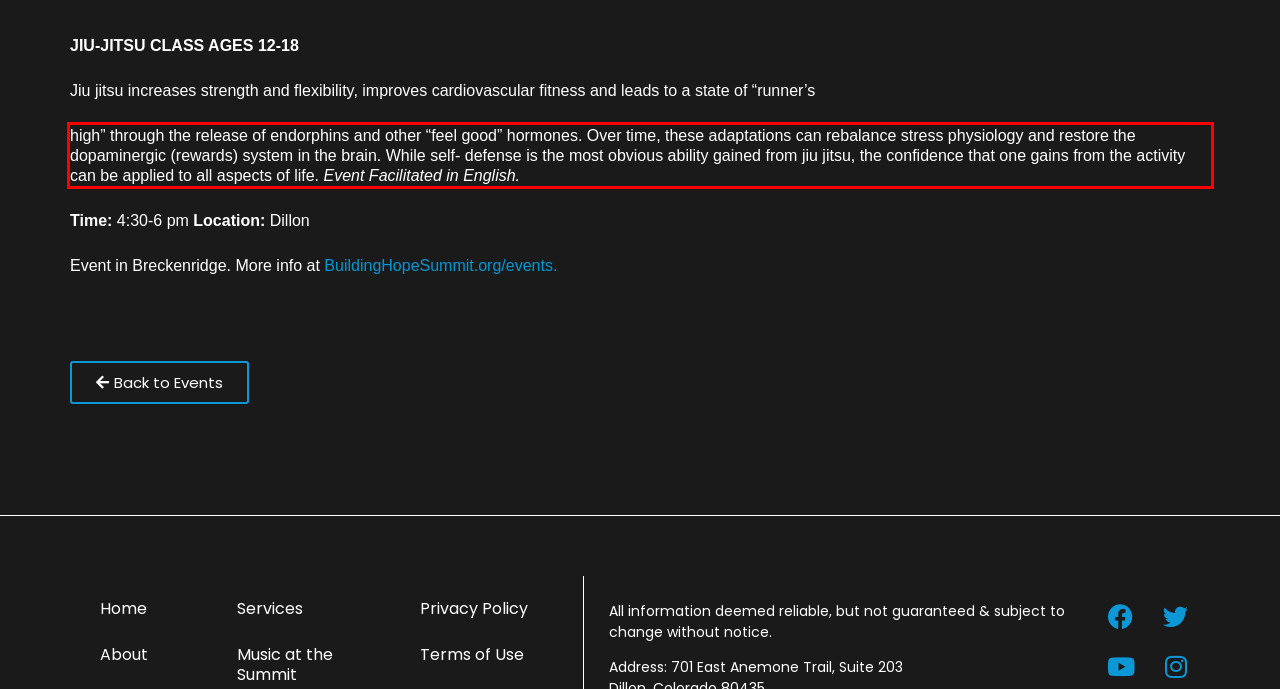Please extract the text content from the UI element enclosed by the red rectangle in the screenshot.

high” through the release of endorphins and other “feel good” hormones. Over time, these adaptations can rebalance stress physiology and restore the dopaminergic (rewards) system in the brain. While self- defense is the most obvious ability gained from jiu jitsu, the confidence that one gains from the activity can be applied to all aspects of life. Event Facilitated in English.